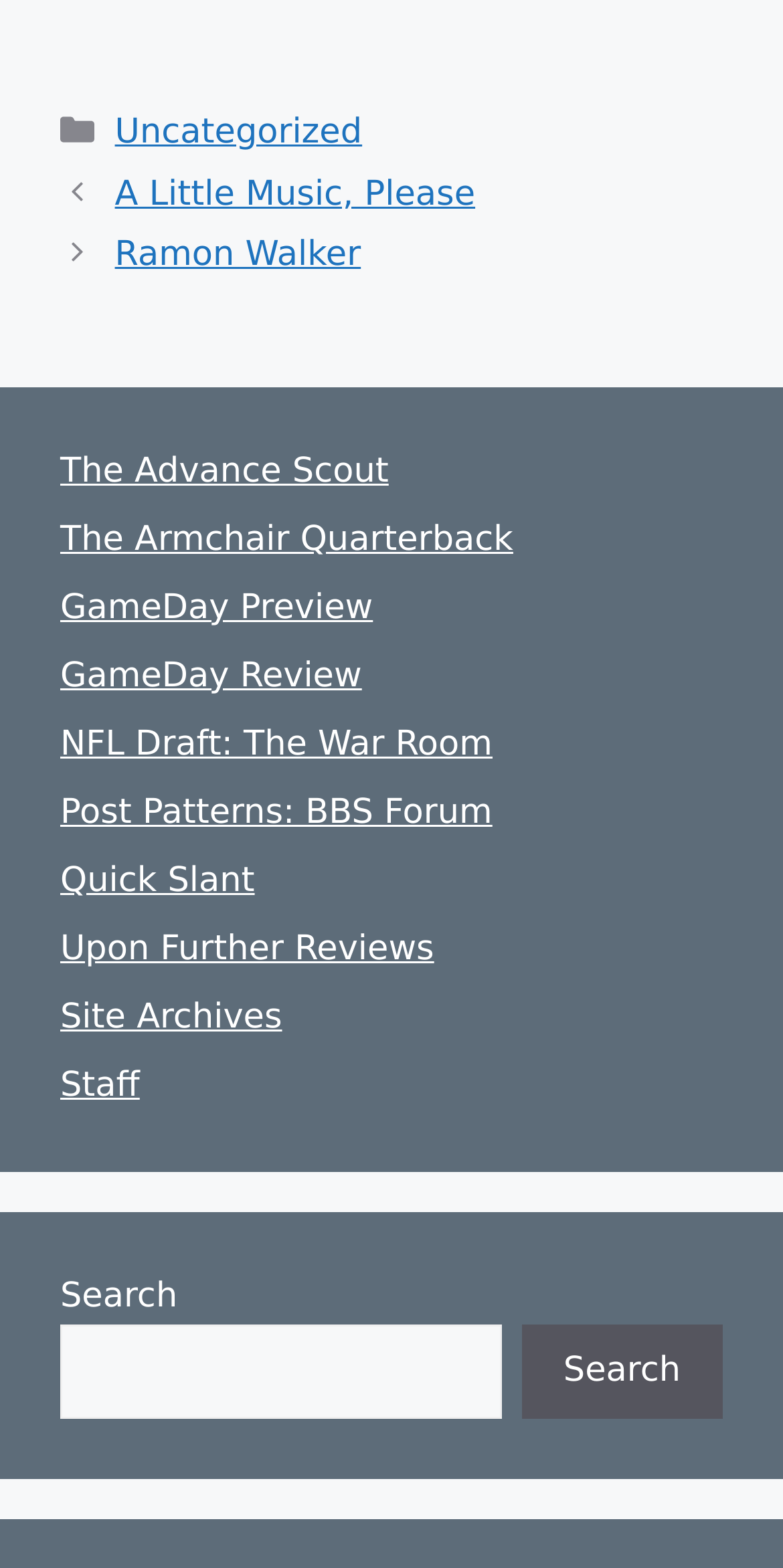Could you find the bounding box coordinates of the clickable area to complete this instruction: "click on the 'Site Archives' link"?

[0.077, 0.636, 0.36, 0.662]